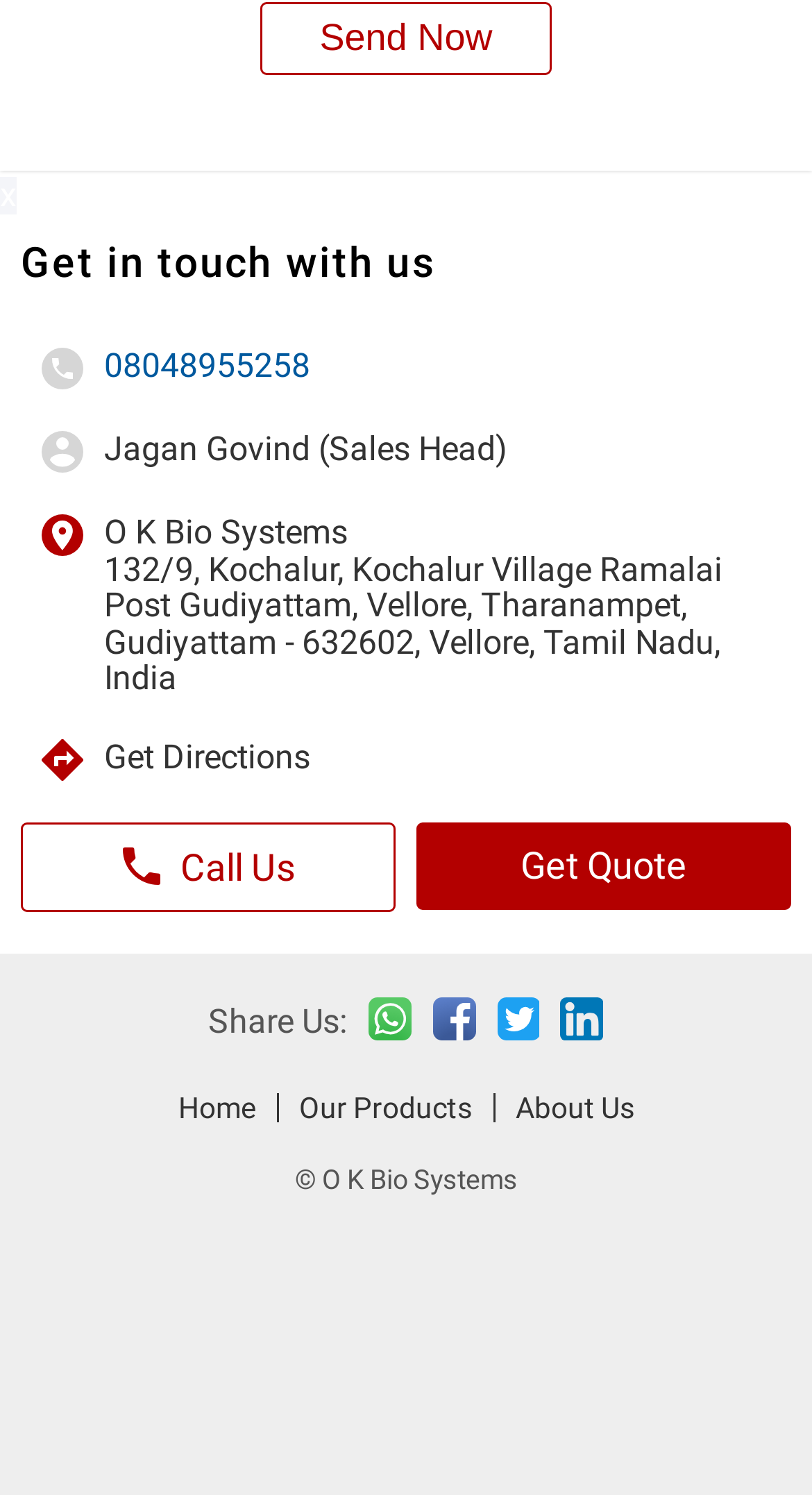What is the name of the sales head?
Offer a detailed and exhaustive answer to the question.

The name of the sales head can be found in the 'Get in touch with us' section, where it is listed as 'Jagan Govind (Sales Head)'.